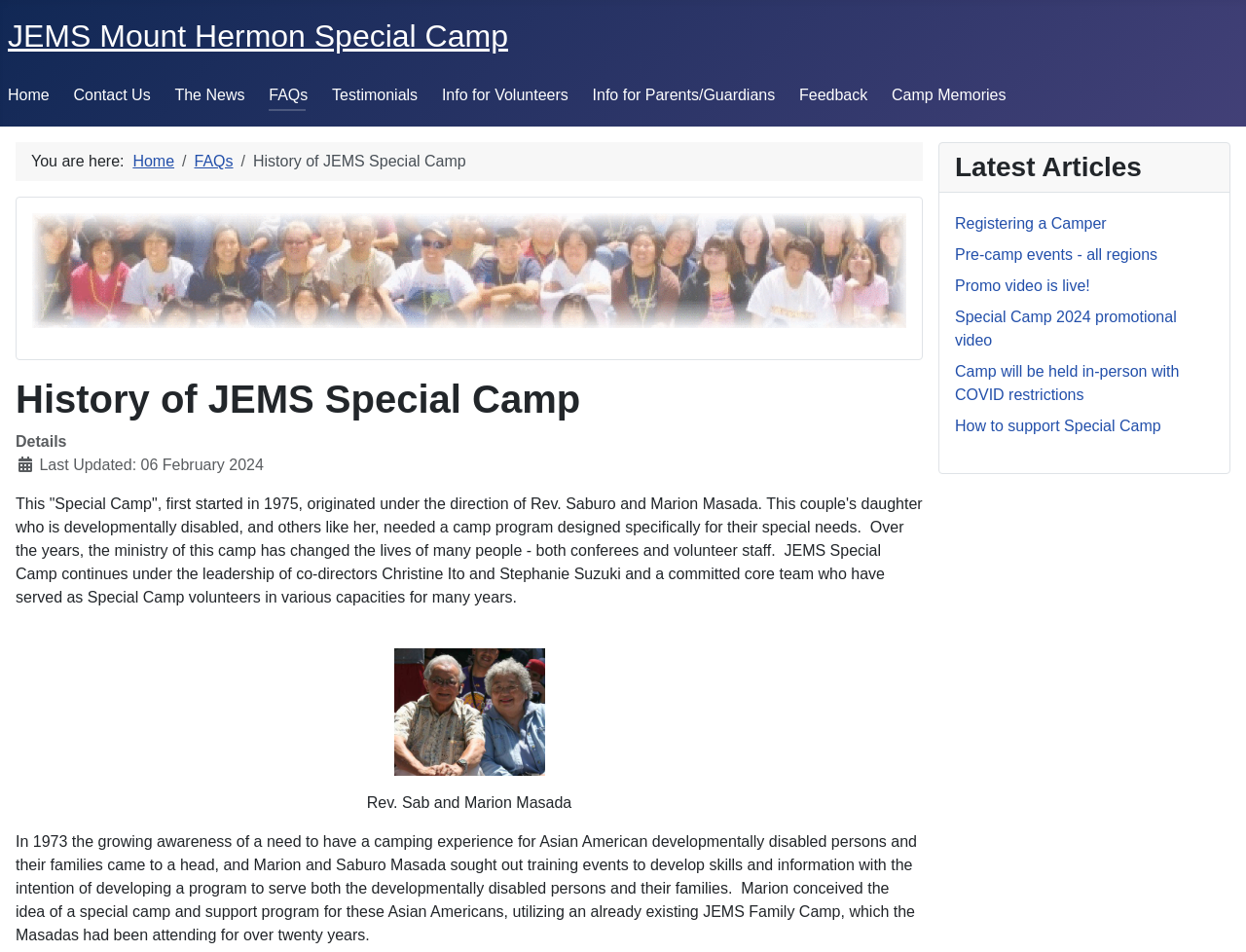Can you specify the bounding box coordinates for the region that should be clicked to fulfill this instruction: "Check the 'Latest Articles'".

[0.754, 0.15, 0.987, 0.202]